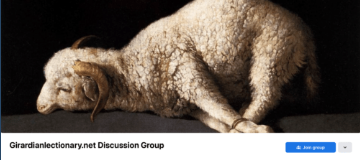Answer the question in a single word or phrase:
What is the name of the philosopher associated with the discussion group?

René Girard